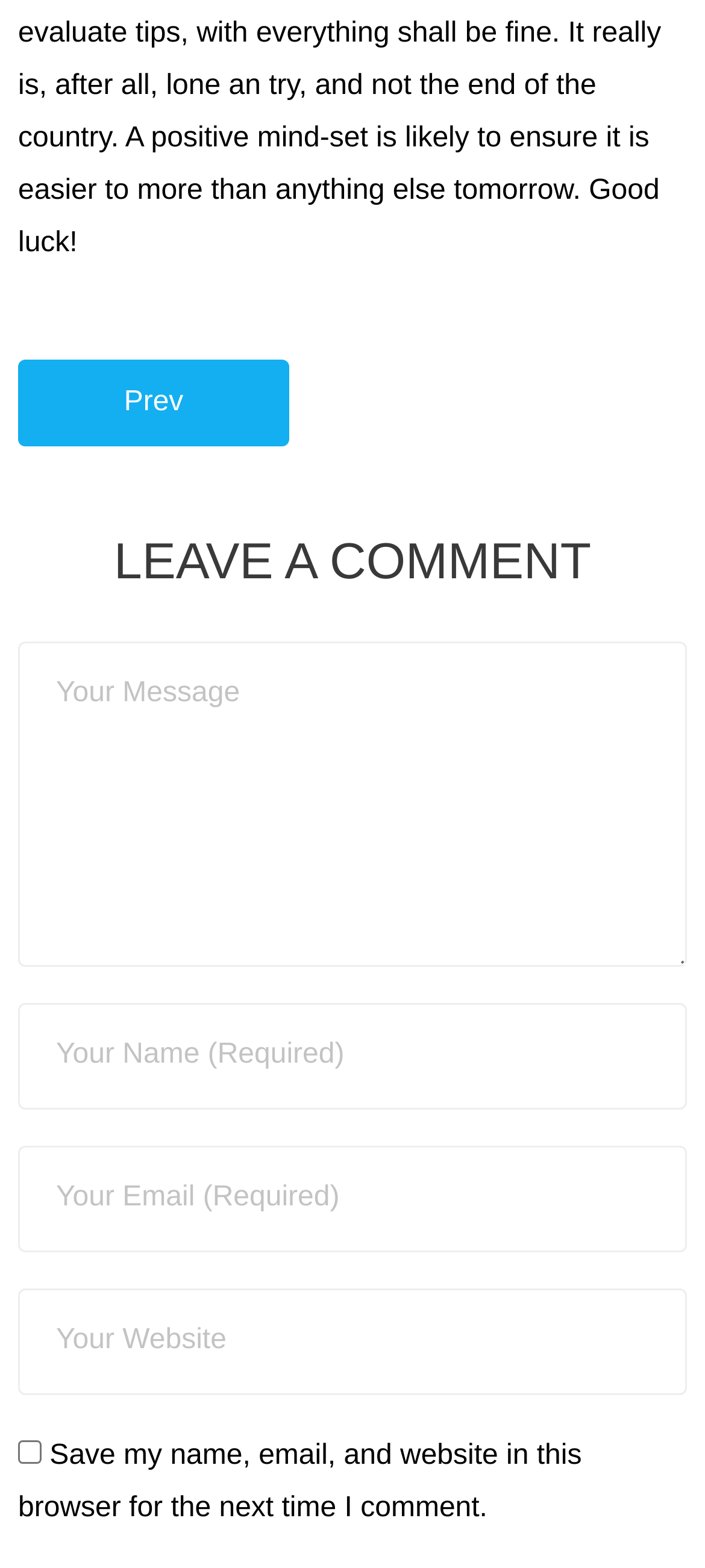Given the webpage screenshot, identify the bounding box of the UI element that matches this description: "Prev".

[0.026, 0.23, 0.41, 0.285]